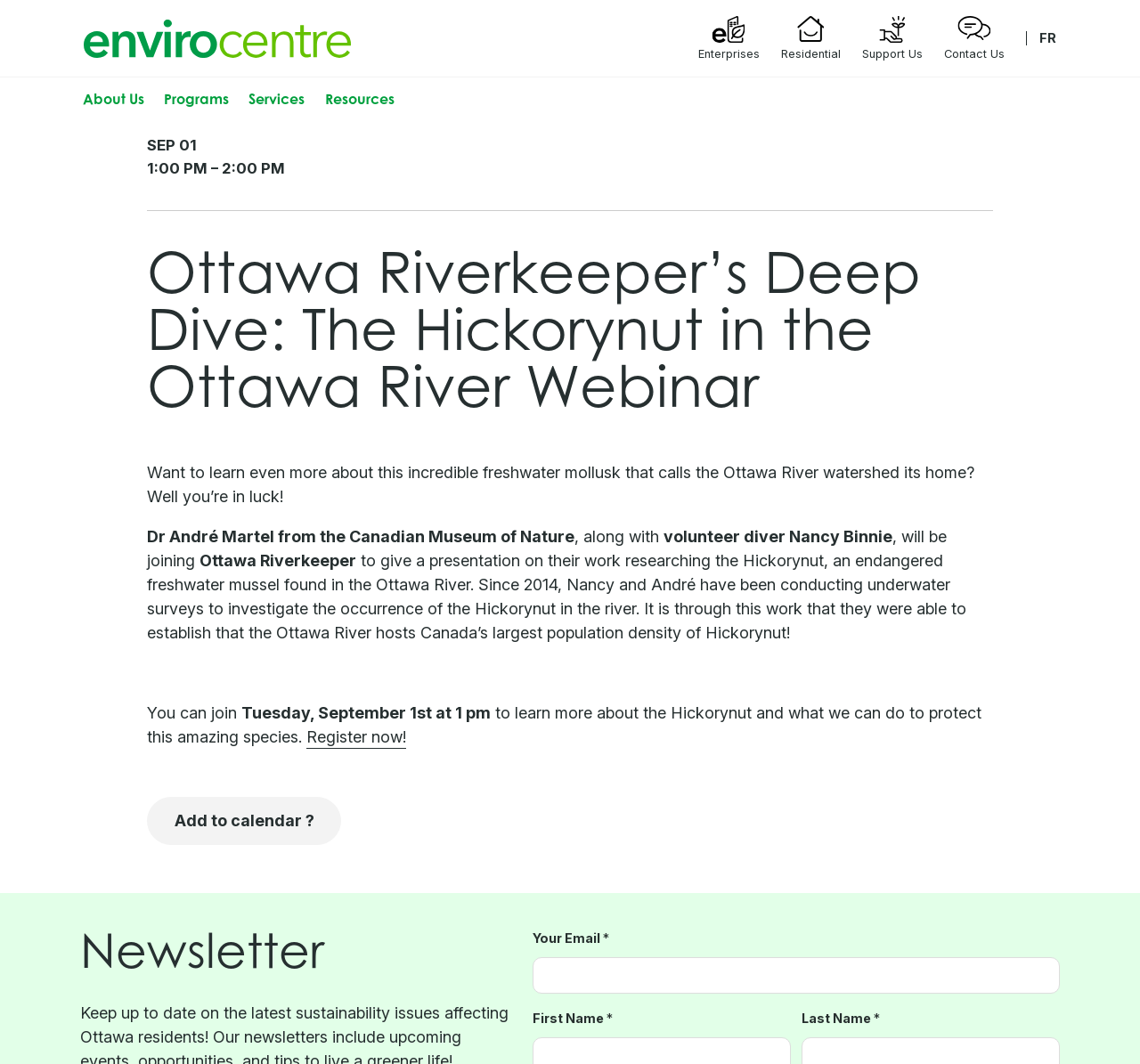Give a succinct answer to this question in a single word or phrase: 
What is the purpose of the webinar?

To learn about the Hickorynut